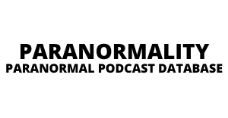What is the purpose of the graphic?
Provide an in-depth and detailed explanation in response to the question.

The design of the graphic emphasizes clarity and engagement, making it accessible for audiences seeking entertaining and thought-provoking content in the realm of the mysterious, which suggests that the purpose of the graphic is to serve as a welcoming banner for listeners interested in paranormal topics.